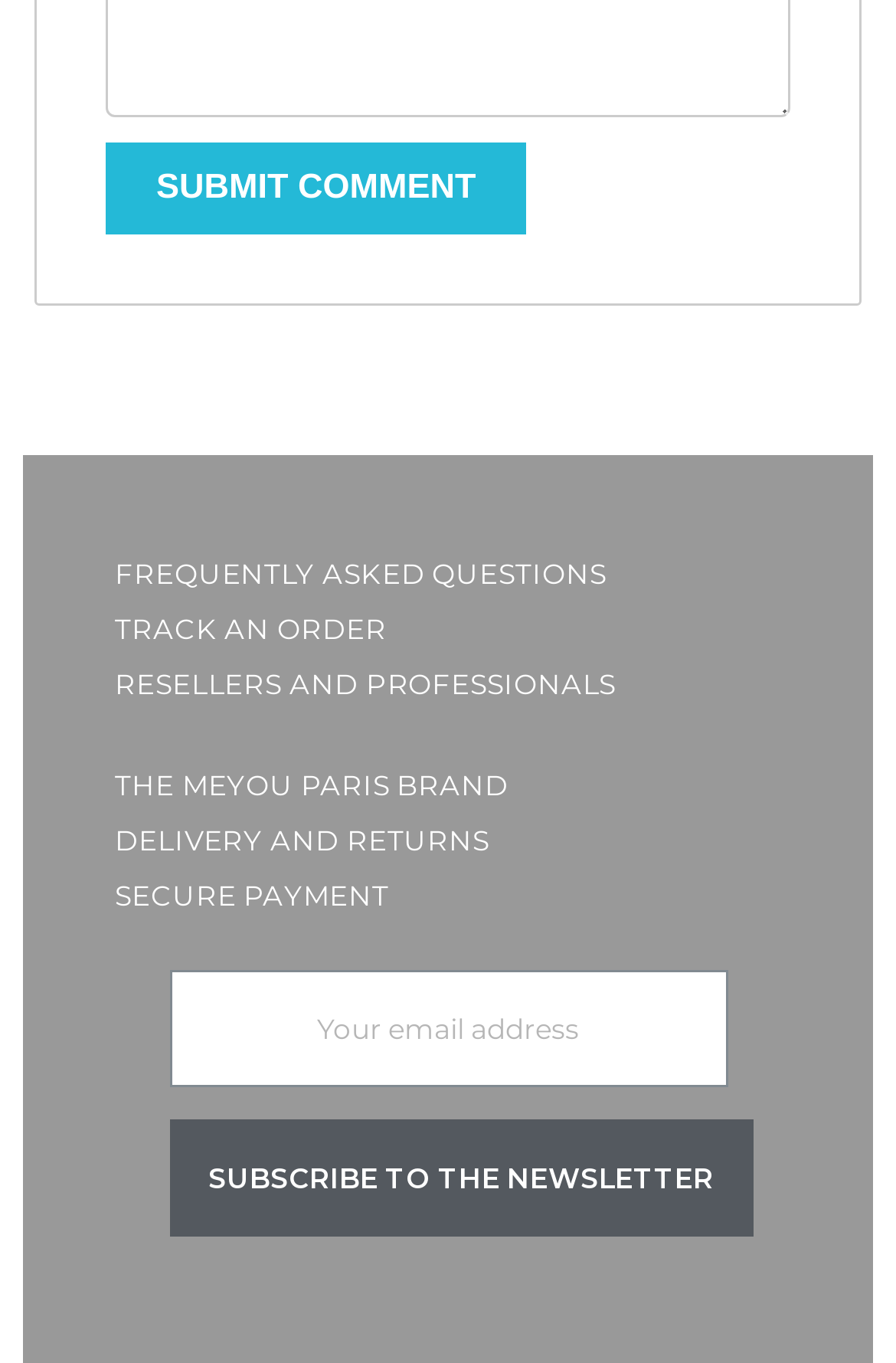Please provide a comprehensive answer to the question based on the screenshot: What is the purpose of the button at the bottom?

The button at the bottom has the text 'SUBSCRIBE TO THE NEWSLETTER' and is likely used to subscribe to the website's newsletter using the email address input in the adjacent textbox.